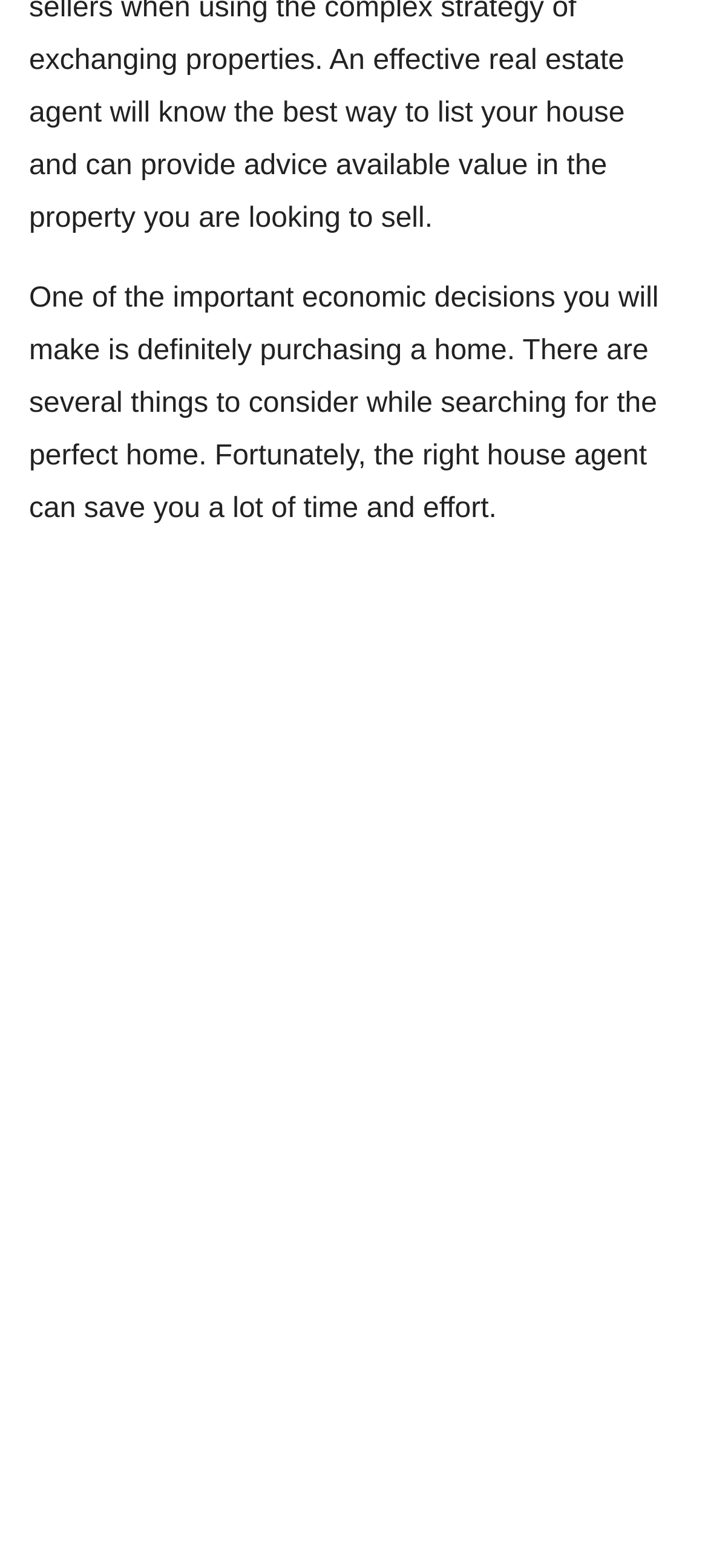Given the element description, predict the bounding box coordinates in the format (top-left x, top-left y, bottom-right x, bottom-right y), using floating point numbers between 0 and 1: https://locafroid.lu/real-estate-transactions

[0.041, 0.822, 0.846, 0.875]